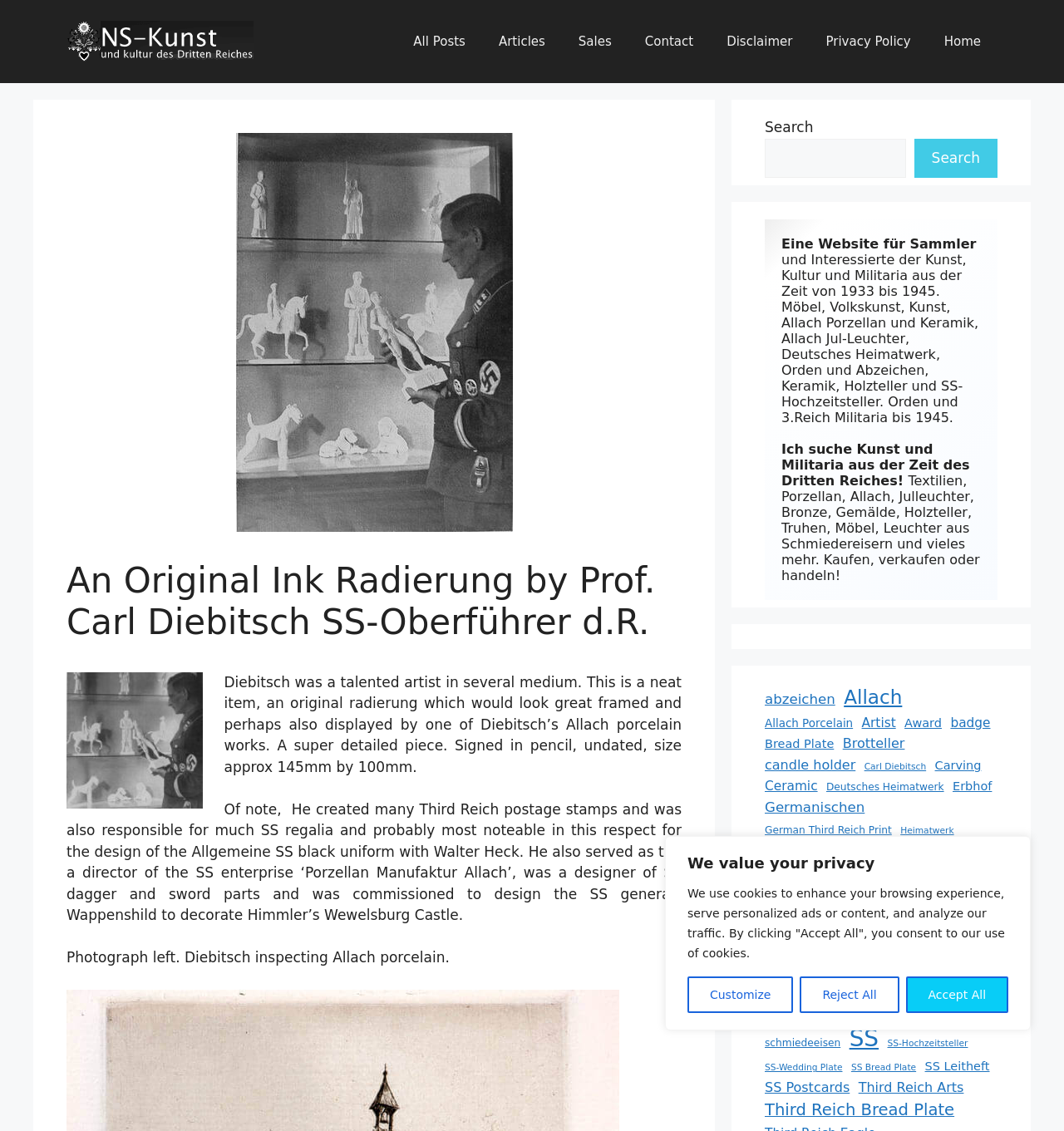Please identify the bounding box coordinates of the clickable region that I should interact with to perform the following instruction: "Search for something". The coordinates should be expressed as four float numbers between 0 and 1, i.e., [left, top, right, bottom].

[0.719, 0.104, 0.938, 0.157]